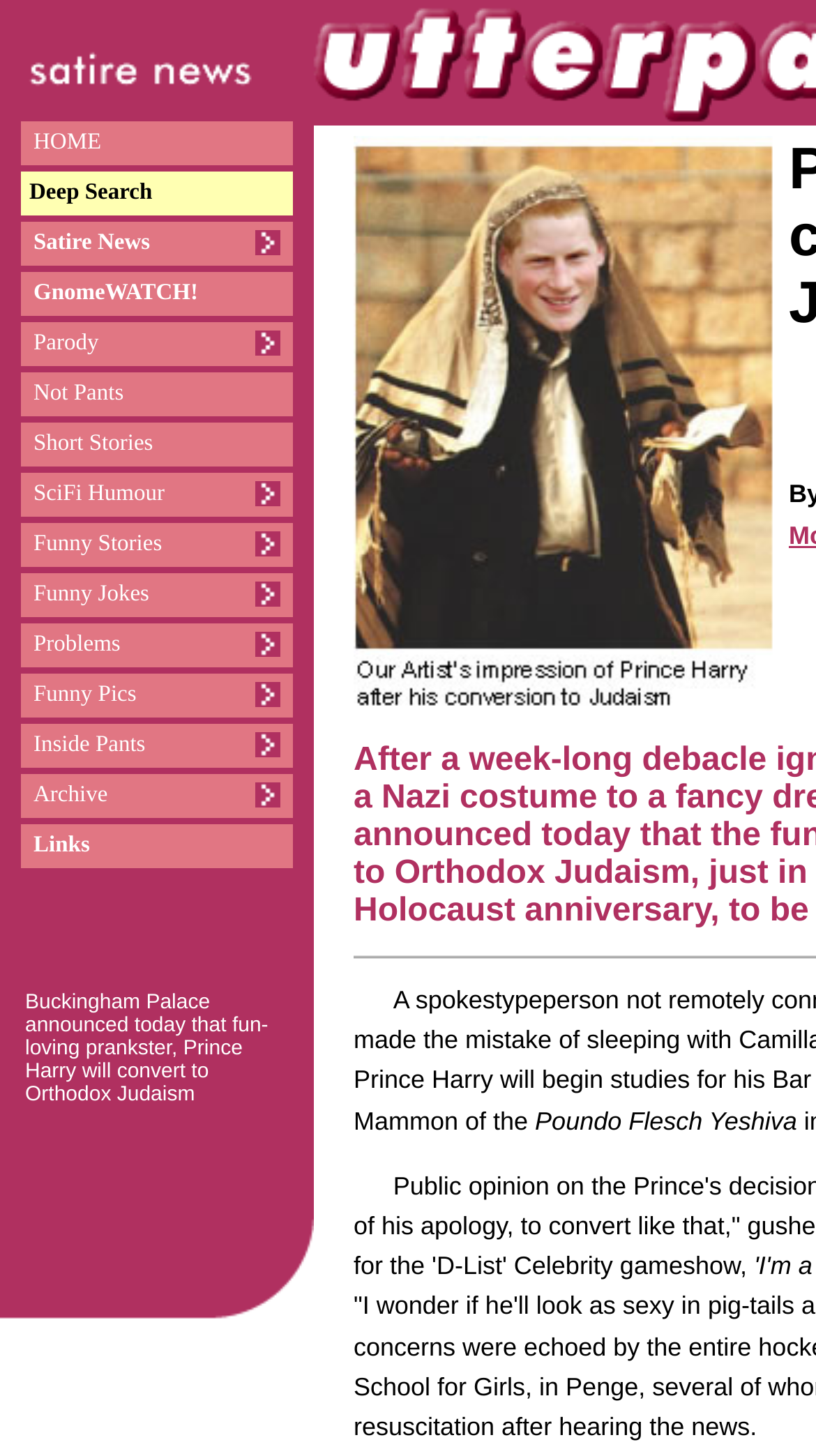Locate the bounding box of the UI element with the following description: "Problems".

[0.026, 0.428, 0.359, 0.458]